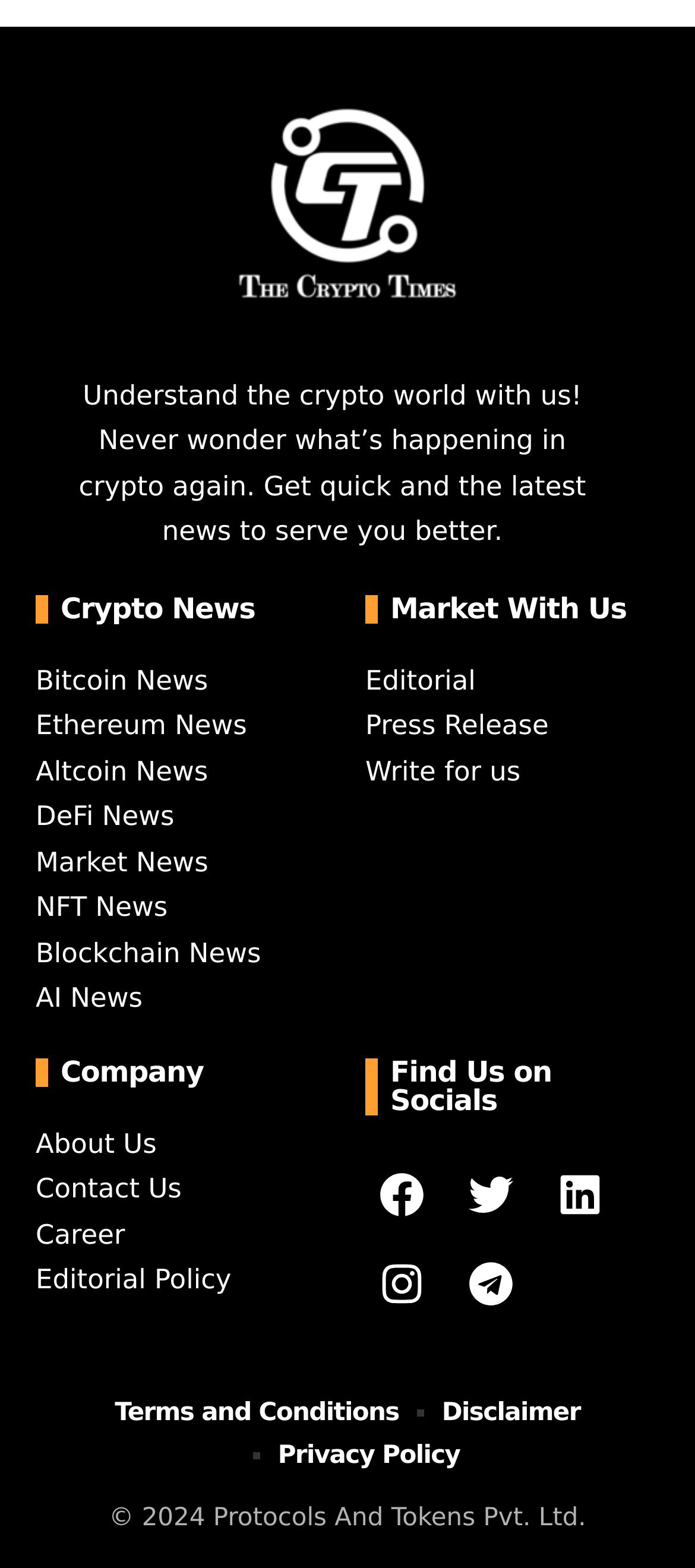What are the categories of news available on the website?
Using the image provided, answer with just one word or phrase.

Crypto, Market, DeFi, etc.